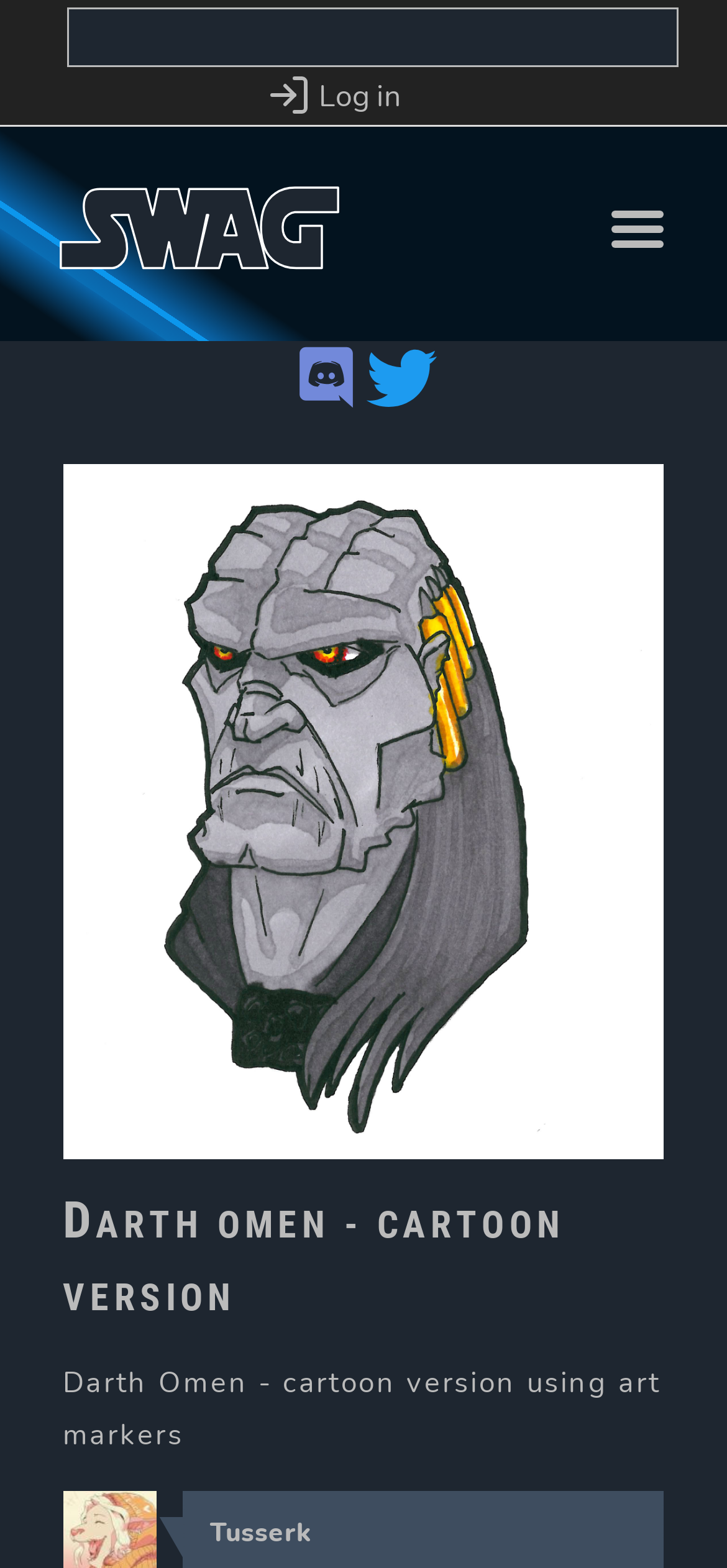Extract the primary heading text from the webpage.

Darth Omen - Cartoon Version